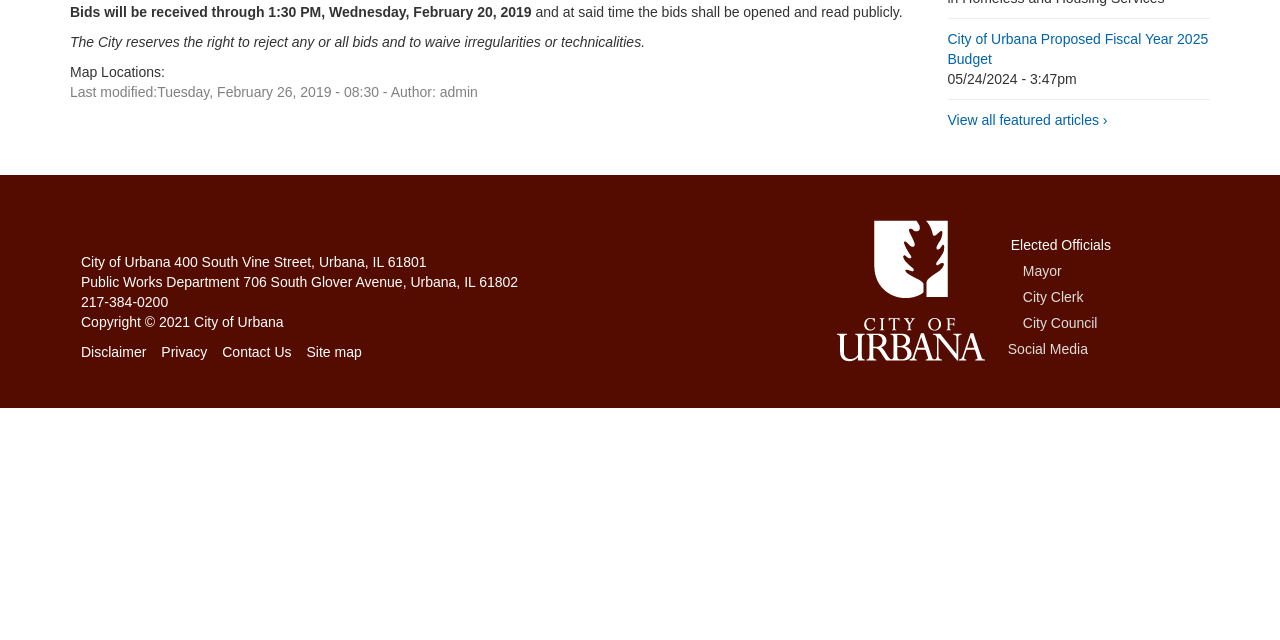Using the element description provided, determine the bounding box coordinates in the format (top-left x, top-left y, bottom-right x, bottom-right y). Ensure that all values are floating point numbers between 0 and 1. Element description: View all featured articles ›

[0.74, 0.175, 0.865, 0.2]